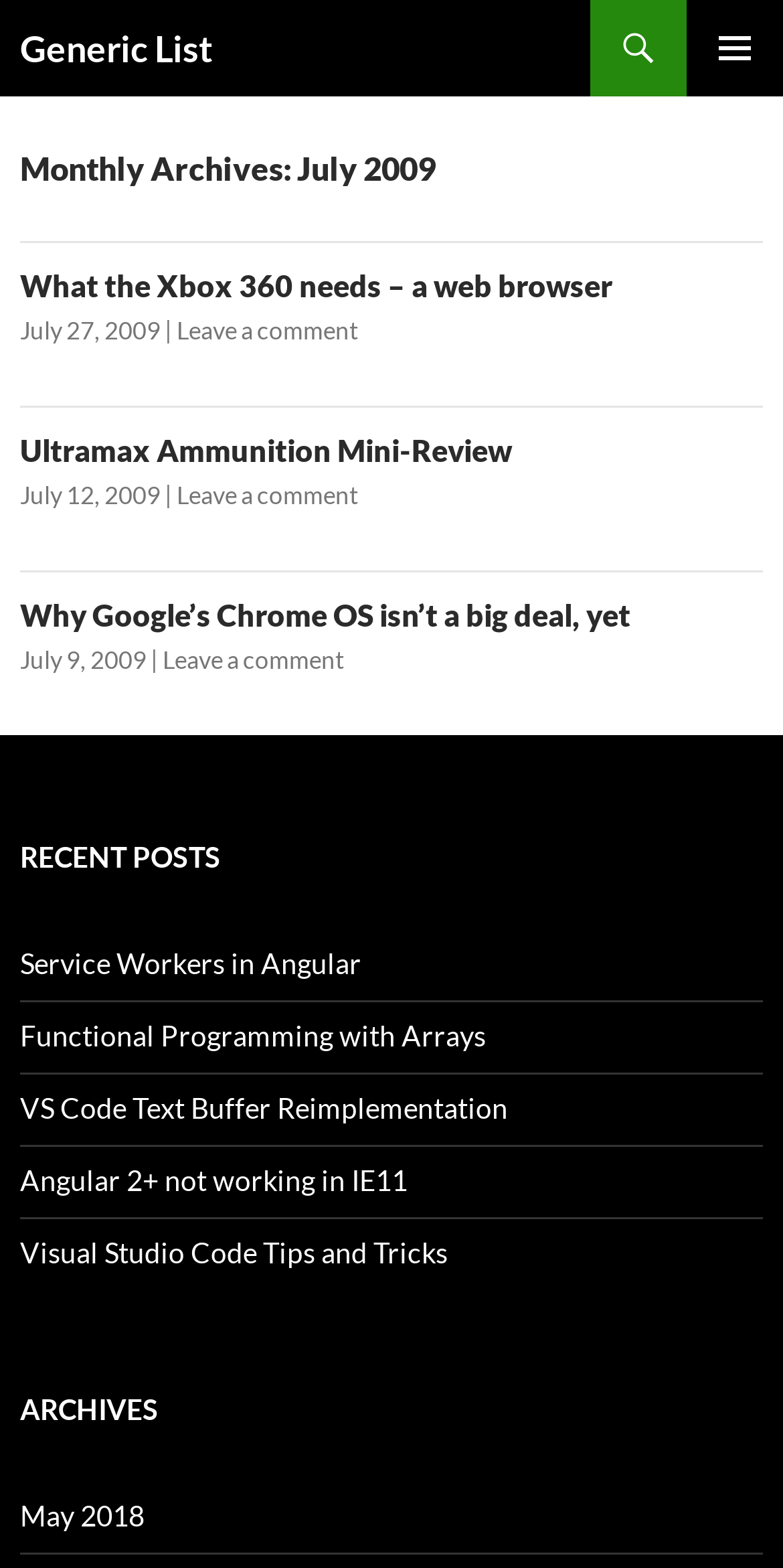How many recent posts are listed on this webpage?
Relying on the image, give a concise answer in one word or a brief phrase.

5